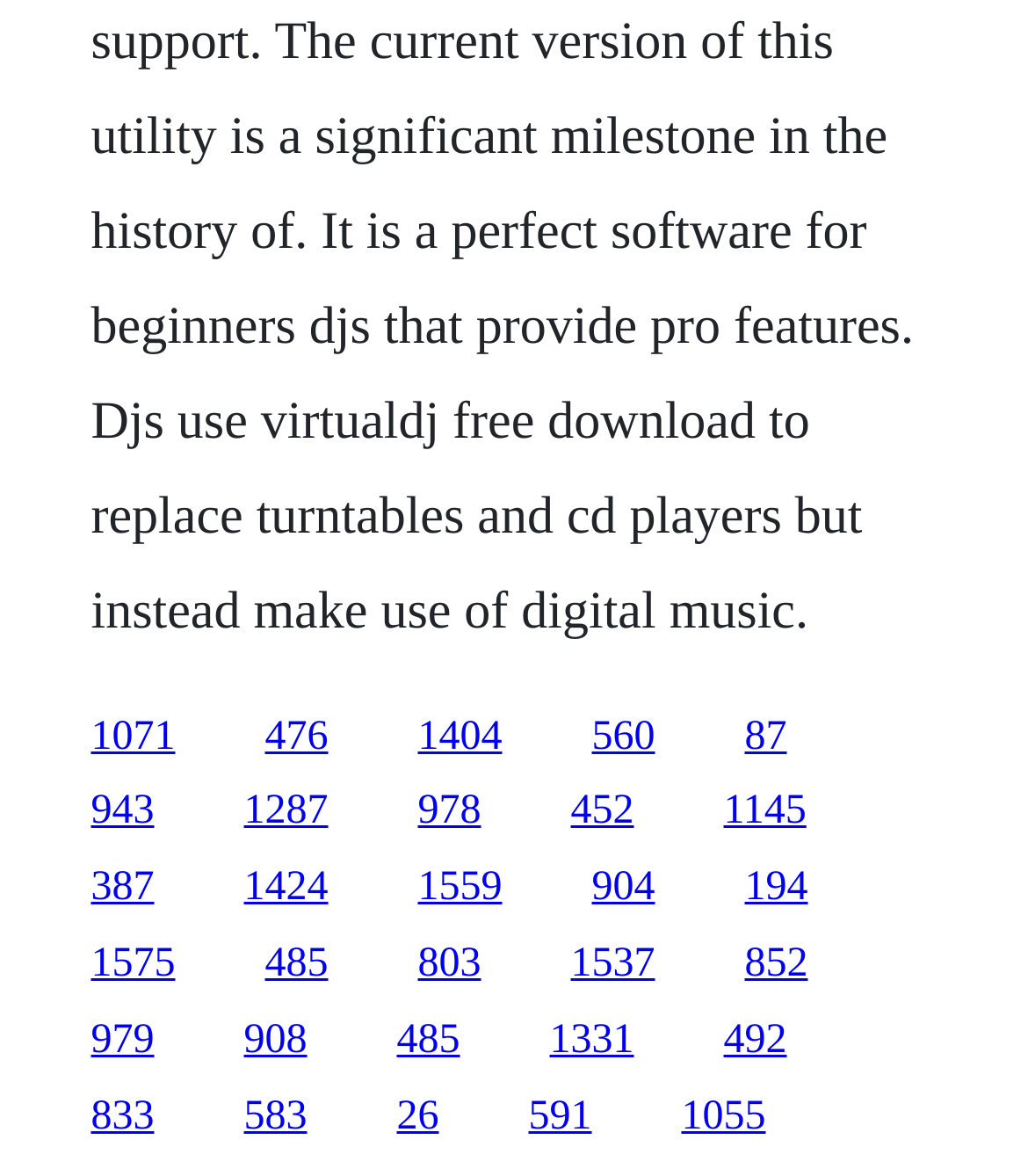Determine the coordinates of the bounding box for the clickable area needed to execute this instruction: "follow the tenth link".

[0.088, 0.671, 0.15, 0.709]